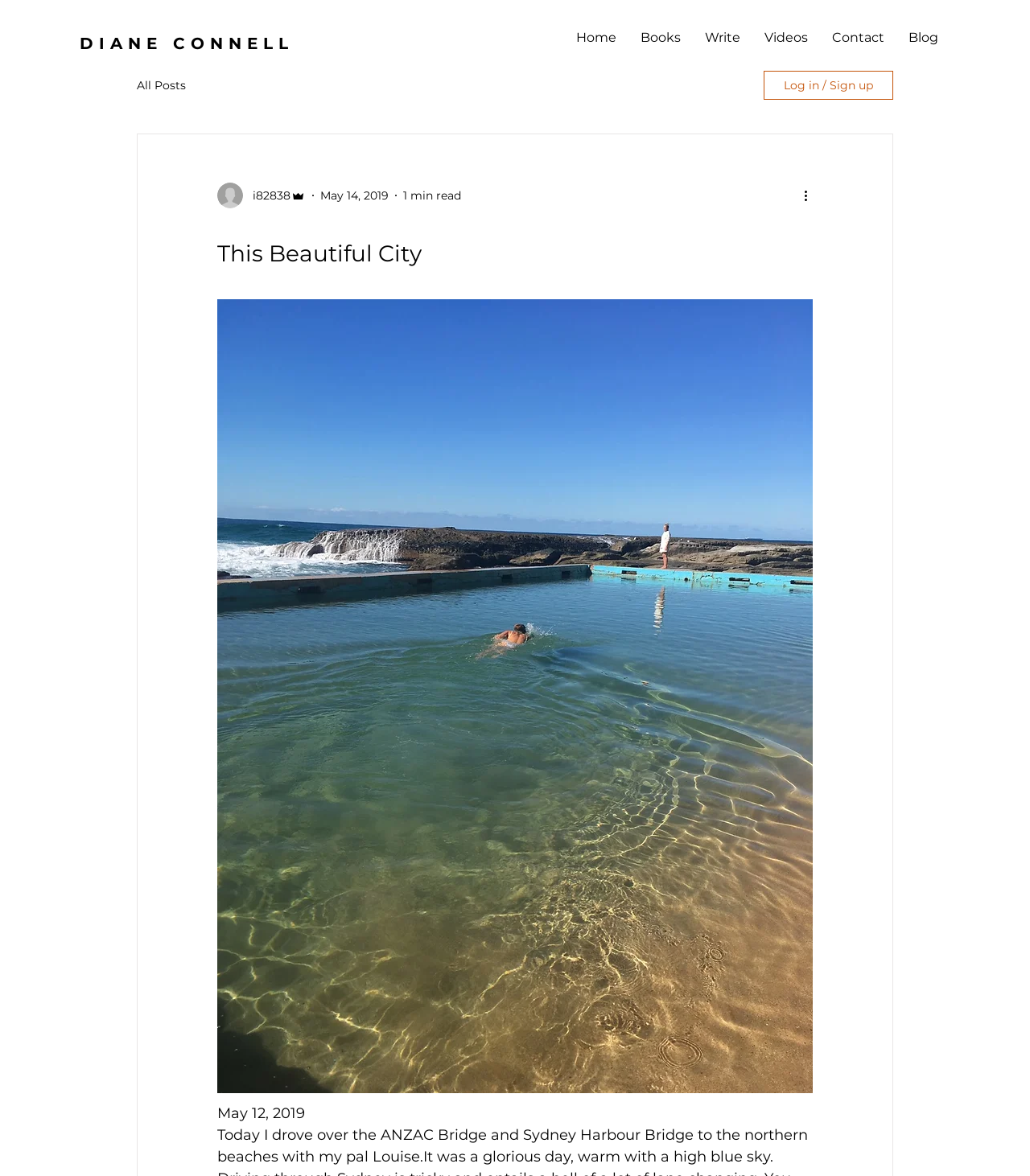What is the name of the bridge mentioned in the blog post?
Identify the answer in the screenshot and reply with a single word or phrase.

ANZAC Bridge